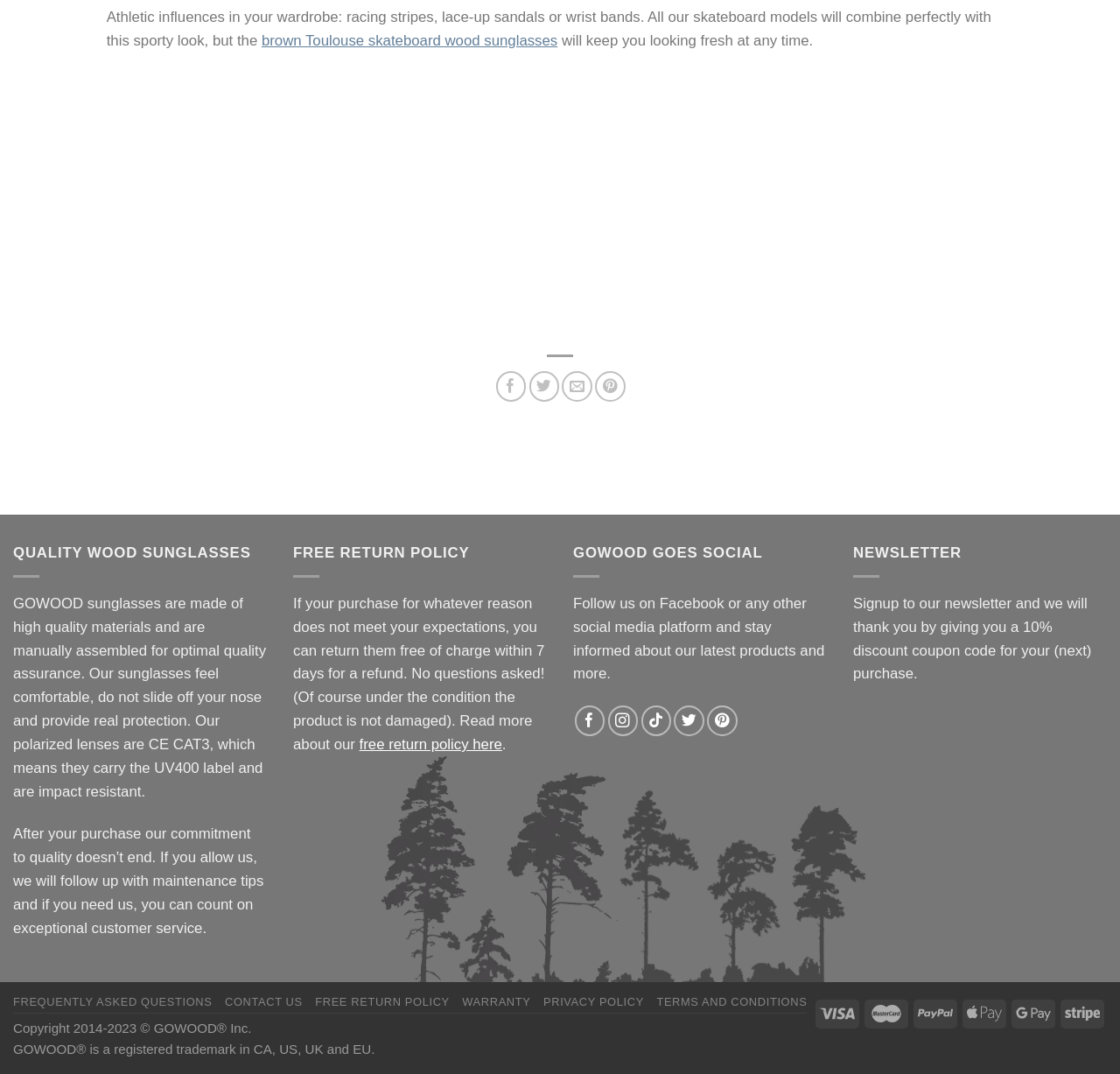Determine the bounding box coordinates of the element's region needed to click to follow the instruction: "Contact us". Provide these coordinates as four float numbers between 0 and 1, formatted as [left, top, right, bottom].

[0.201, 0.927, 0.27, 0.939]